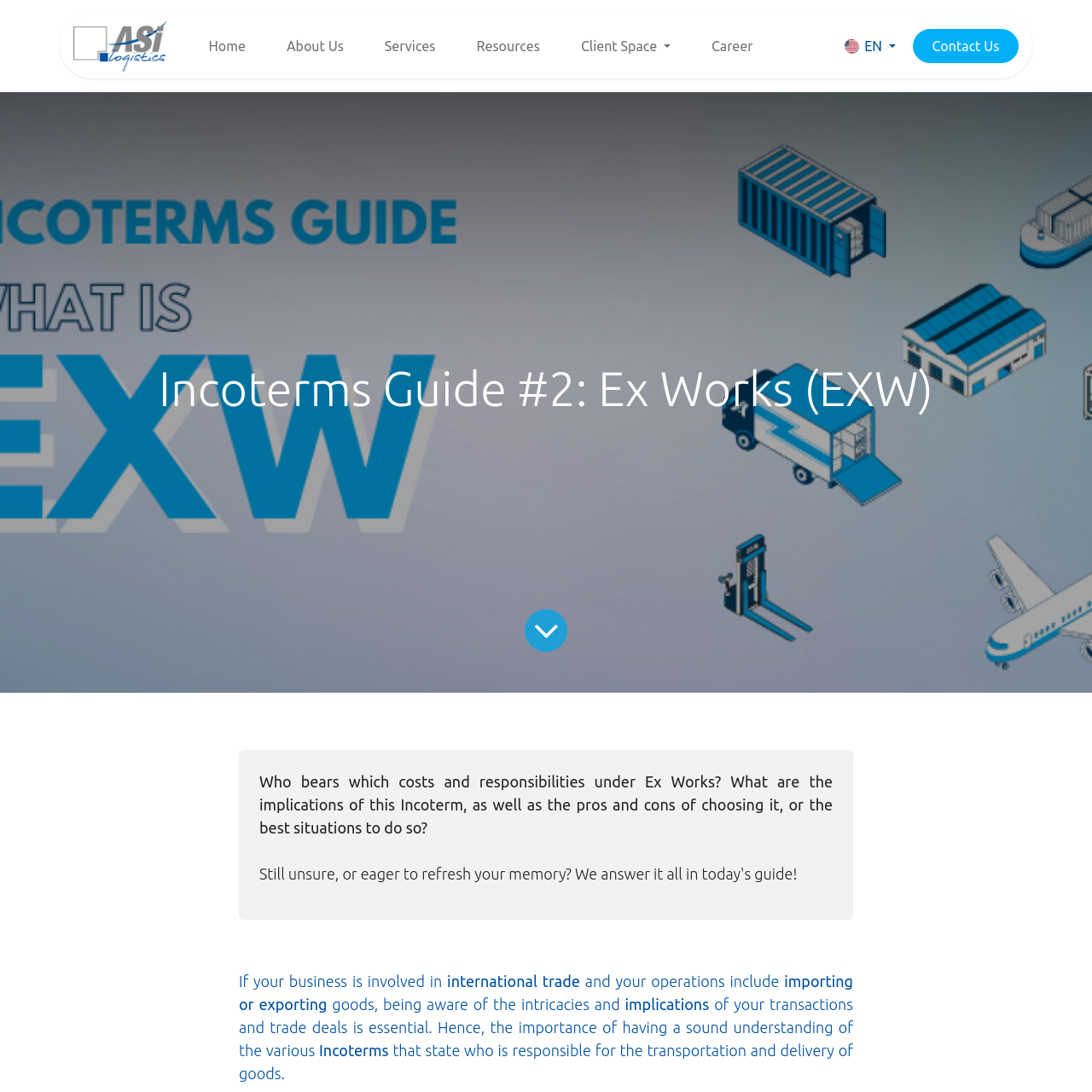Deliver a detailed narrative of the webpage's visual and textual elements.

The webpage is about the Incoterms Guide, specifically focusing on Ex Works (EXW). At the top, there is a navigation menu with a logo of ASI Logistics on the left and a vertical menu on the right, containing links to Home, About Us, Services, Resources, Client Space, and Career. 

Below the navigation menu, there is a heading that reads "Incoterms Guide #2: Ex Works (EXW)". On the right side of the heading, there is a language selection button with an EN option. 

Further down, there is a link to "Contact Us" on the top right corner. Below that, there is a brief summary of the Ex Works Incoterm, which explains who bears the costs and responsibilities, implications, pros, and cons of choosing it, and the best situations to use it.

The main content of the webpage starts with a paragraph that discusses the importance of understanding Incoterms in international trade, specifically when importing or exporting goods. The text explains that having a sound understanding of Incoterms is essential for transactions and trade deals.